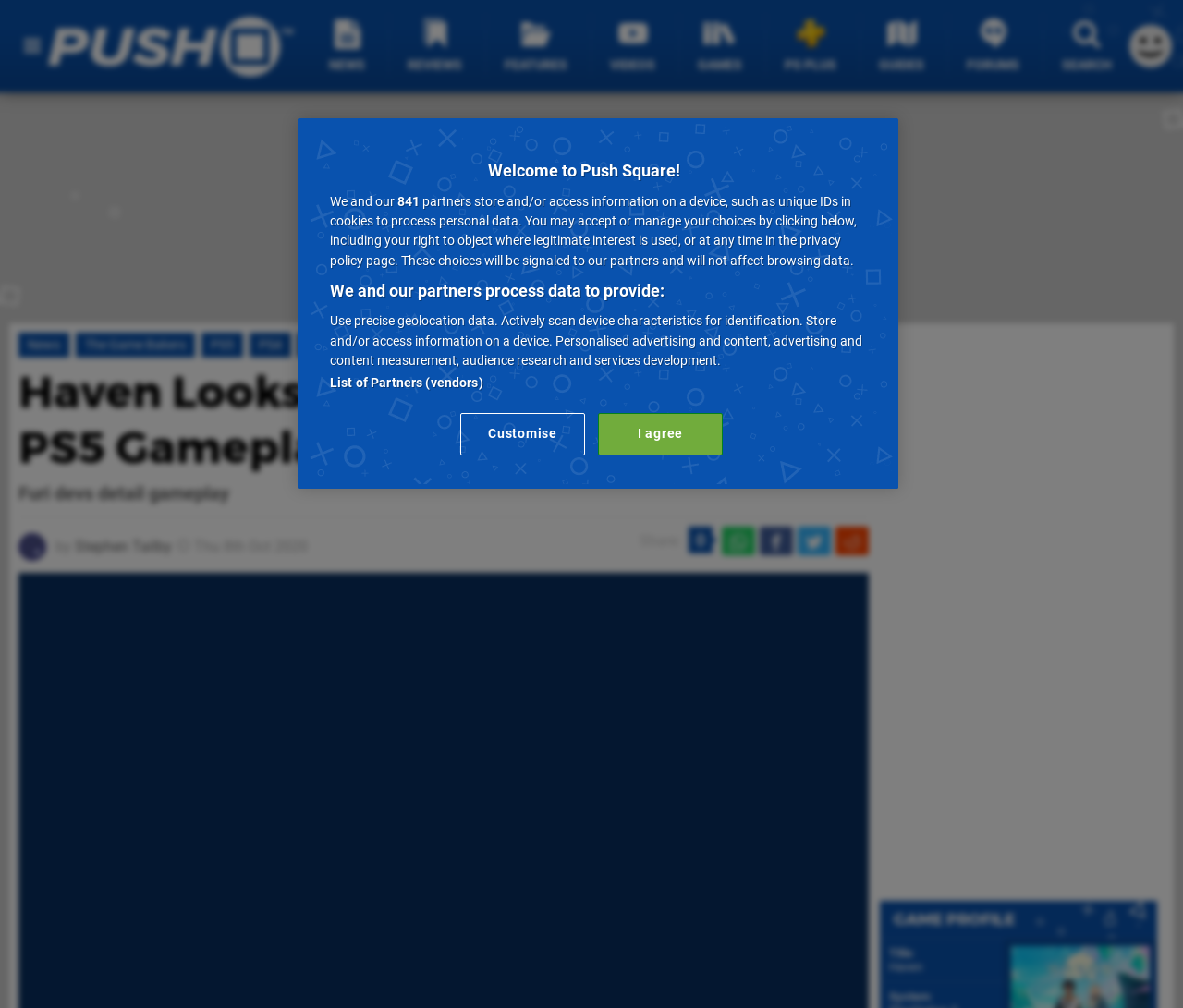Specify the bounding box coordinates of the region I need to click to perform the following instruction: "Click on the Haven game profile". The coordinates must be four float numbers in the range of 0 to 1, i.e., [left, top, right, bottom].

[0.752, 0.952, 0.78, 0.966]